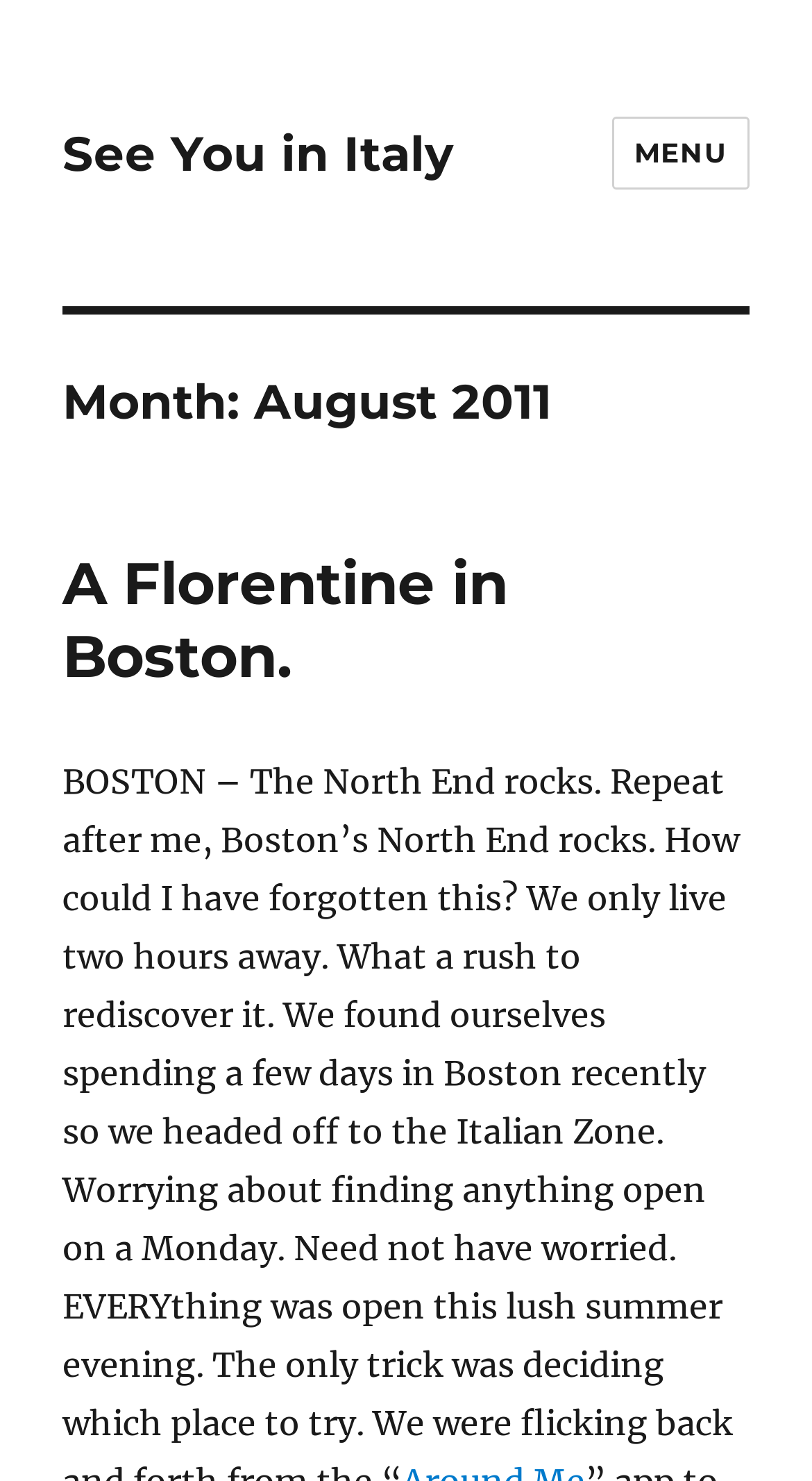What is the name of the blog?
Give a detailed and exhaustive answer to the question.

By looking at the webpage, I can see a heading 'A Florentine in Boston.' which seems to be the title of the blog. This heading is located inside a HeaderAsNonLandmark element, which suggests that it is a prominent title on the page.